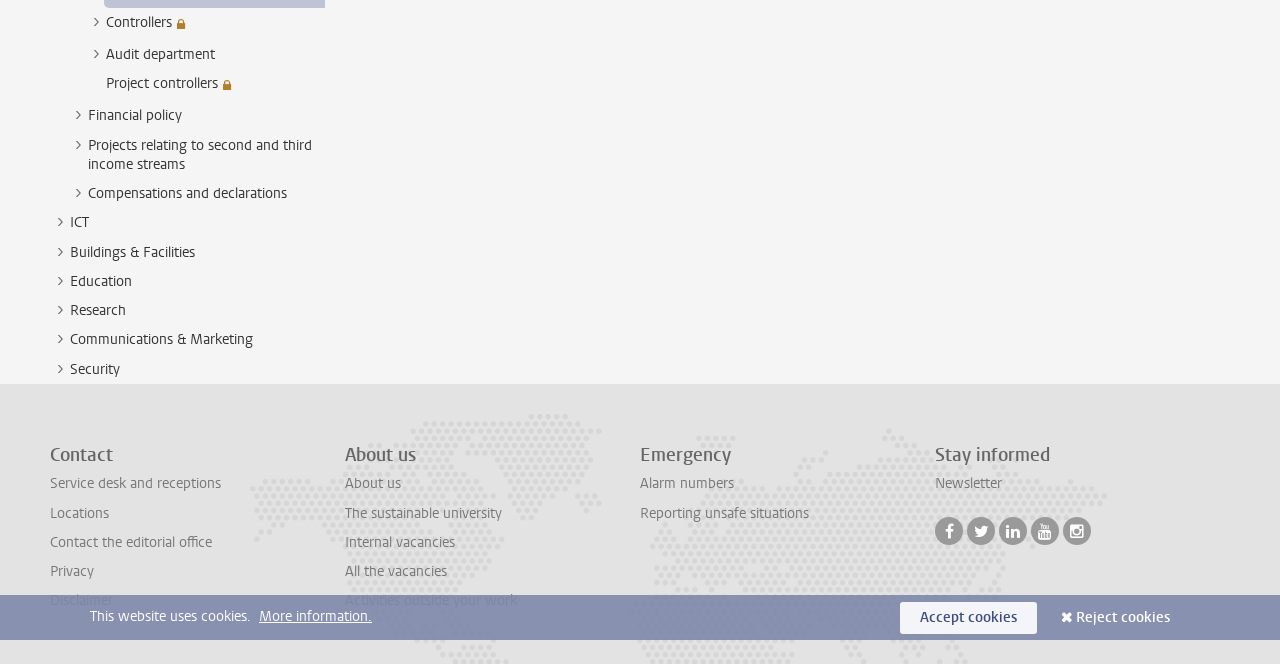Find and provide the bounding box coordinates for the UI element described with: "Reporting unsafe situations".

[0.5, 0.758, 0.632, 0.787]